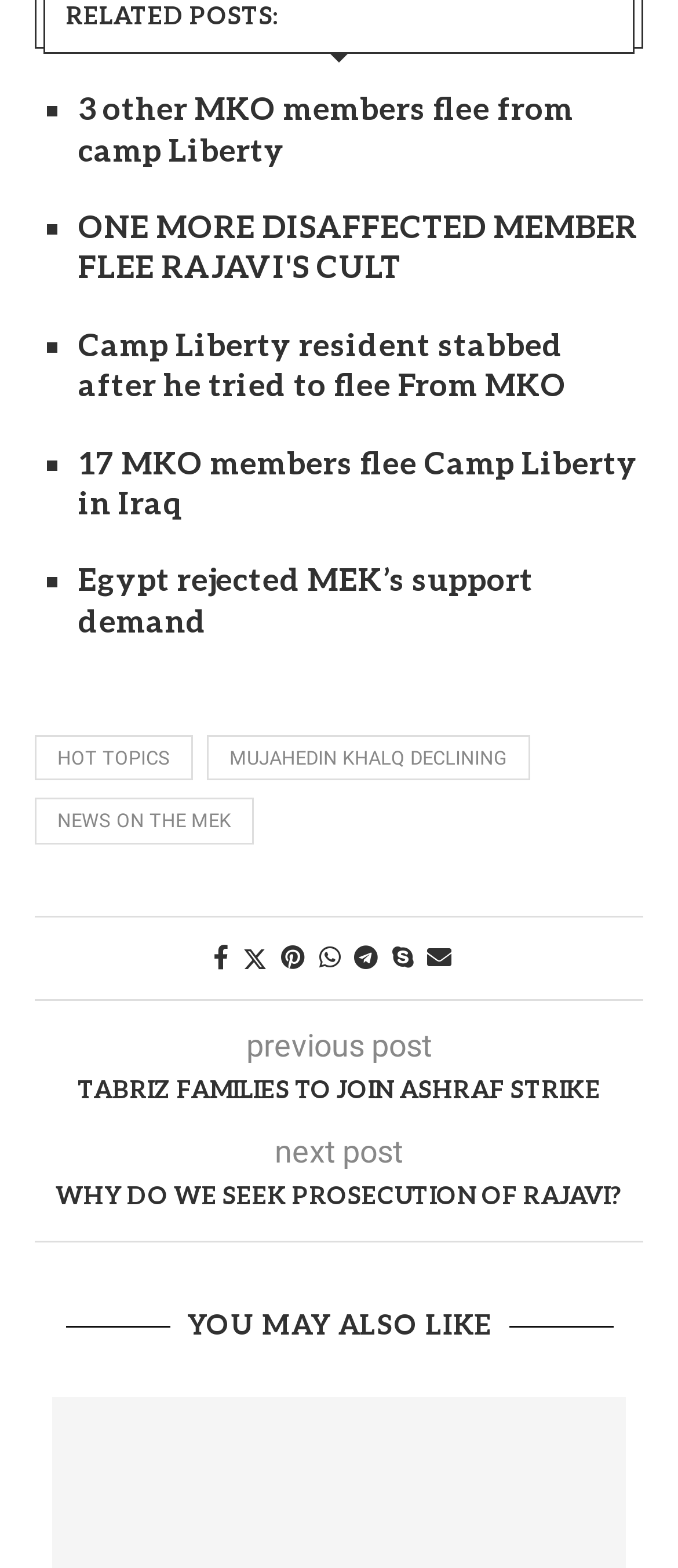Please locate the clickable area by providing the bounding box coordinates to follow this instruction: "Share on Facebook".

[0.314, 0.601, 0.337, 0.619]